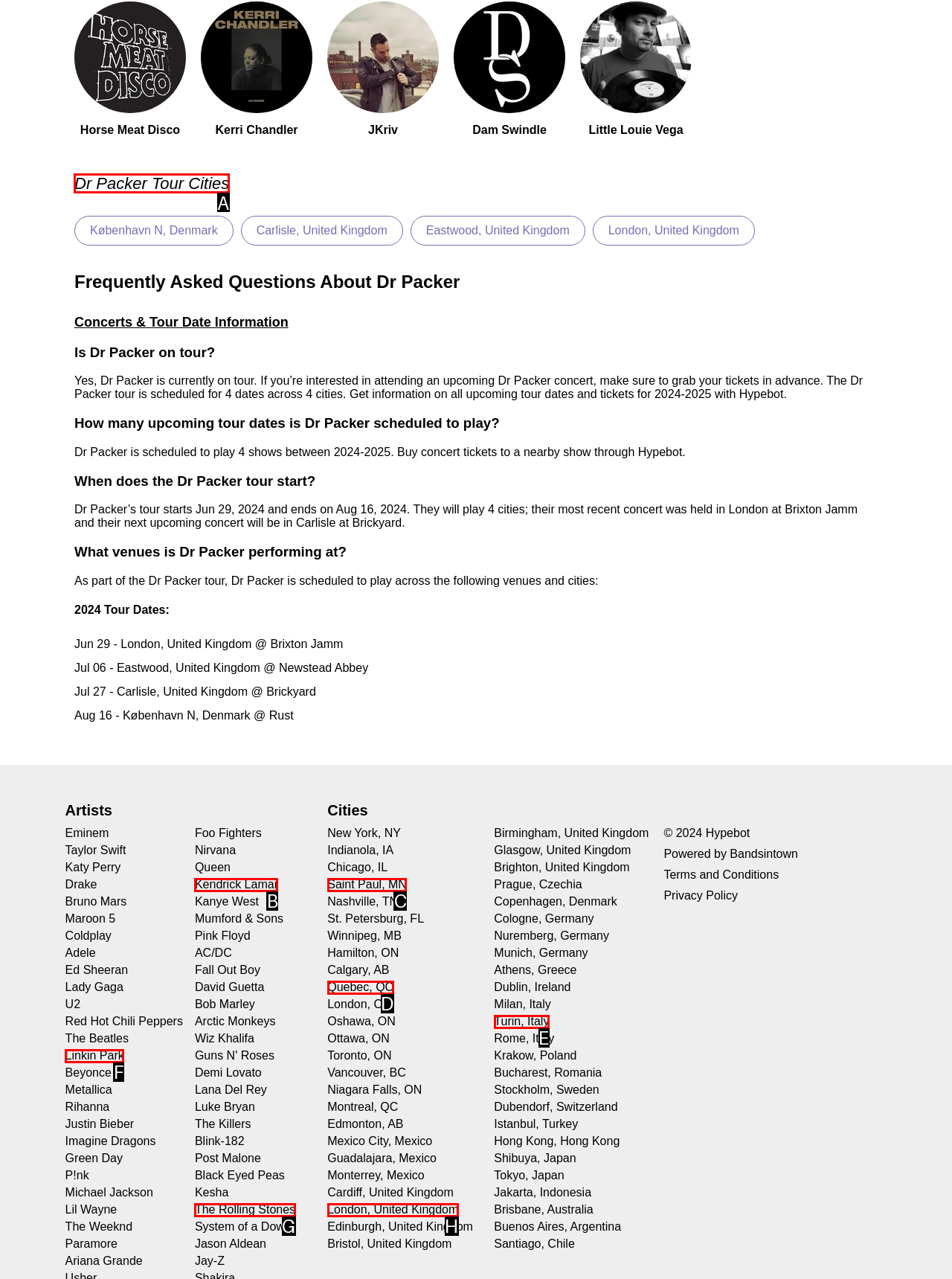Tell me which letter I should select to achieve the following goal: Click on Dr Packer Tour Cities
Answer with the corresponding letter from the provided options directly.

A